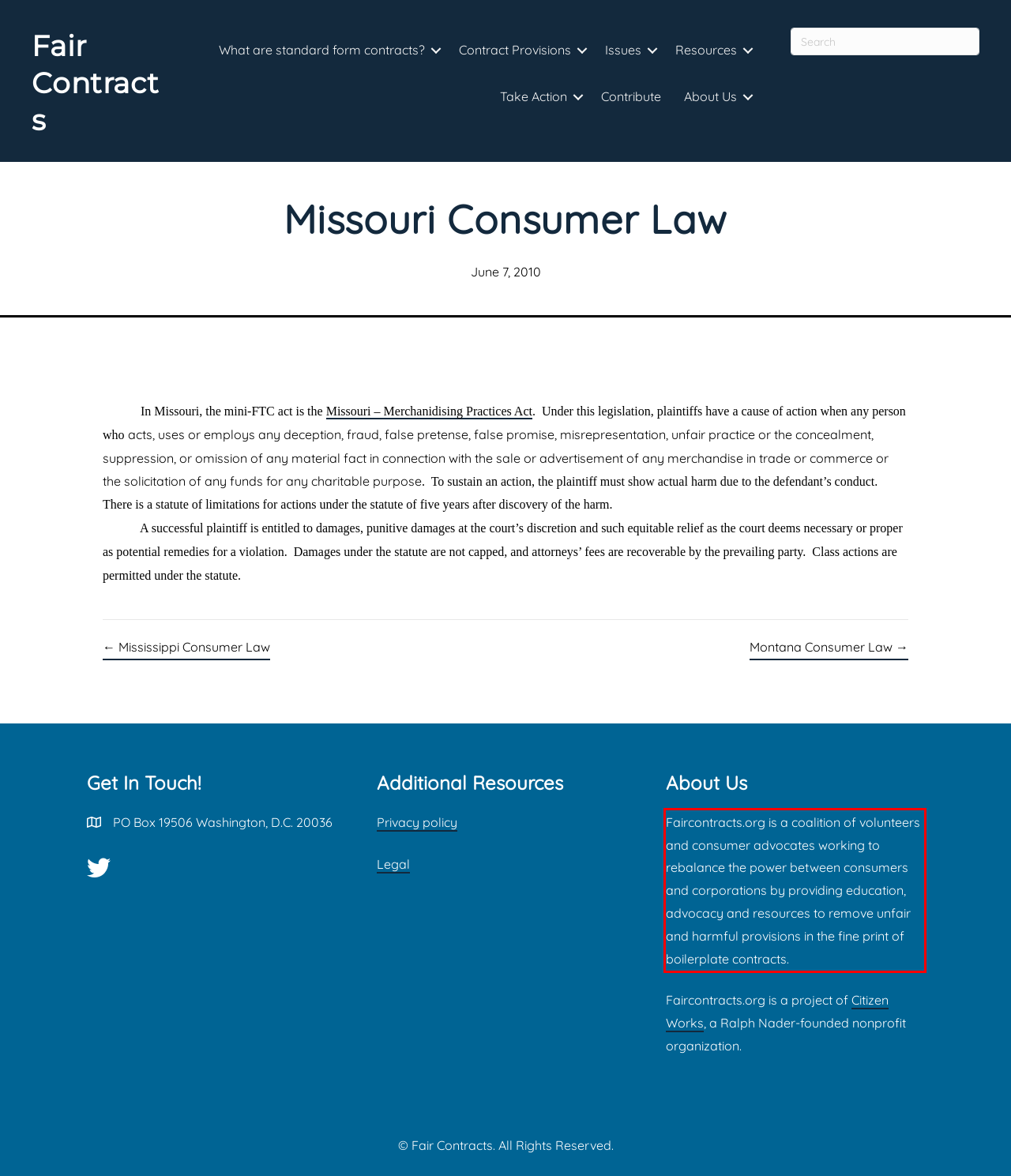Please perform OCR on the UI element surrounded by the red bounding box in the given webpage screenshot and extract its text content.

Faircontracts.org is a coalition of volunteers and consumer advocates working to rebalance the power between consumers and corporations by providing education, advocacy and resources to remove unfair and harmful provisions in the fine print of boilerplate contracts.